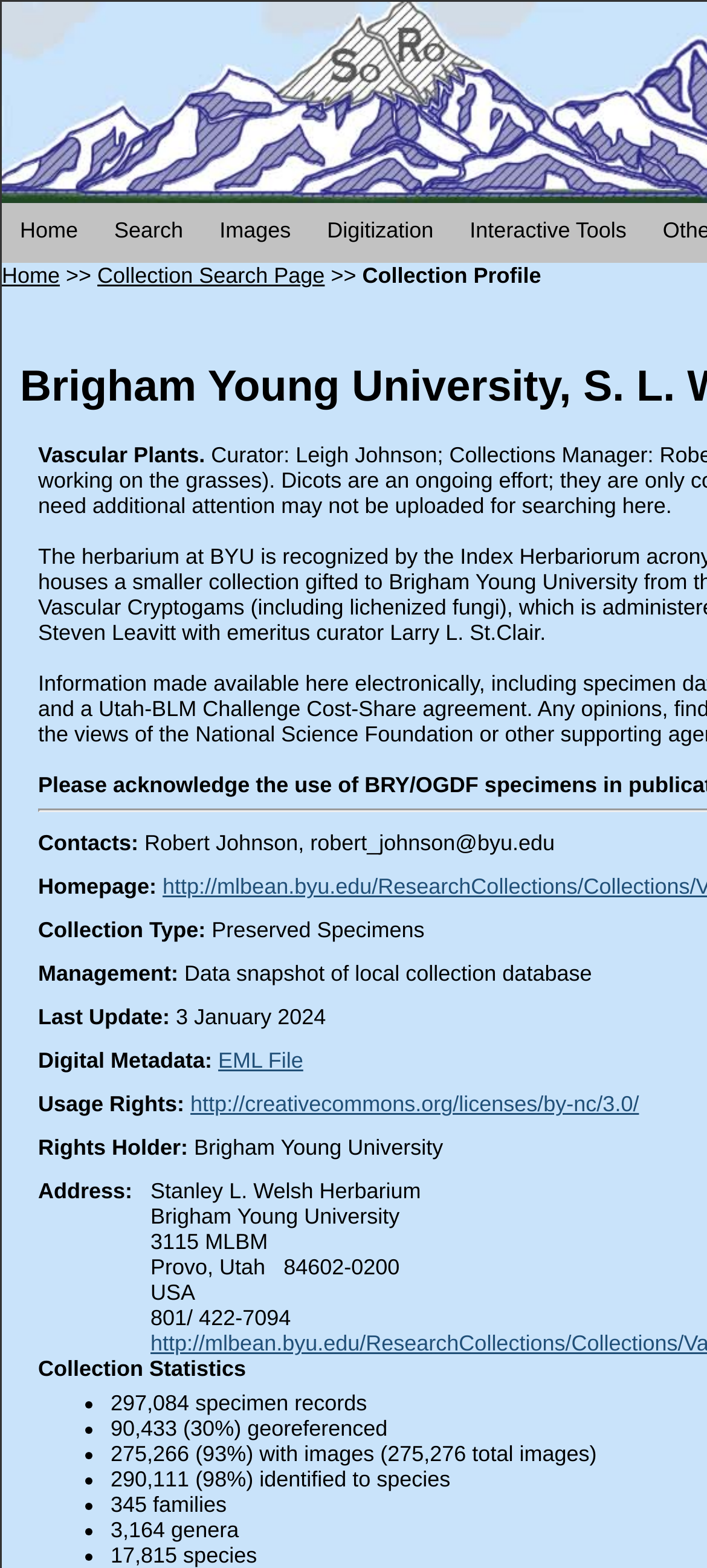Provide the bounding box coordinates of the HTML element described by the text: "Images". The coordinates should be in the format [left, top, right, bottom] with values between 0 and 1.

[0.285, 0.129, 0.437, 0.166]